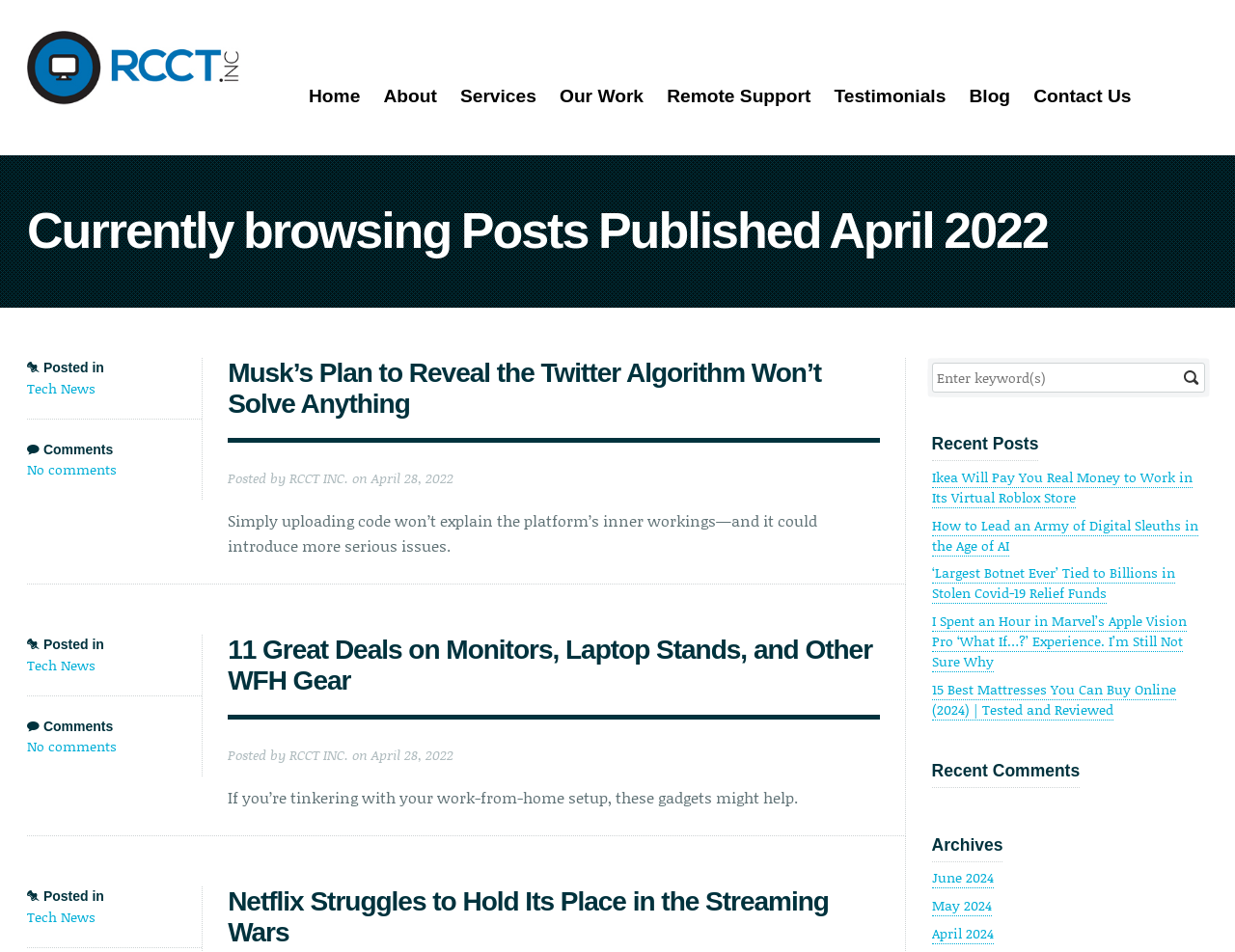What is the category of the post 'Musk’s Plan to Reveal the Twitter Algorithm Won’t Solve Anything'?
Use the screenshot to answer the question with a single word or phrase.

Tech News